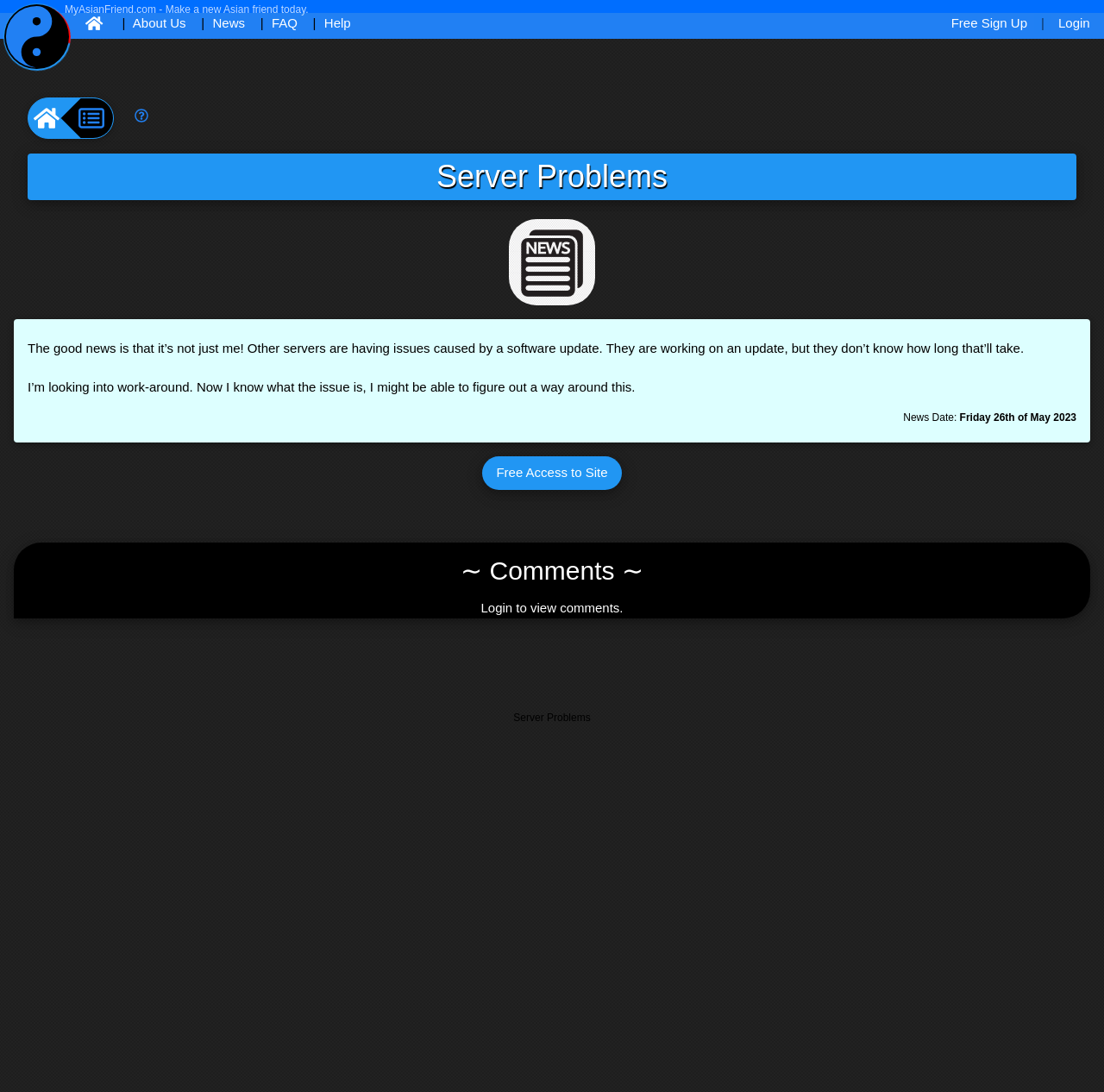Highlight the bounding box coordinates of the region I should click on to meet the following instruction: "Click the 'Free Access to Site' button".

[0.437, 0.418, 0.563, 0.449]